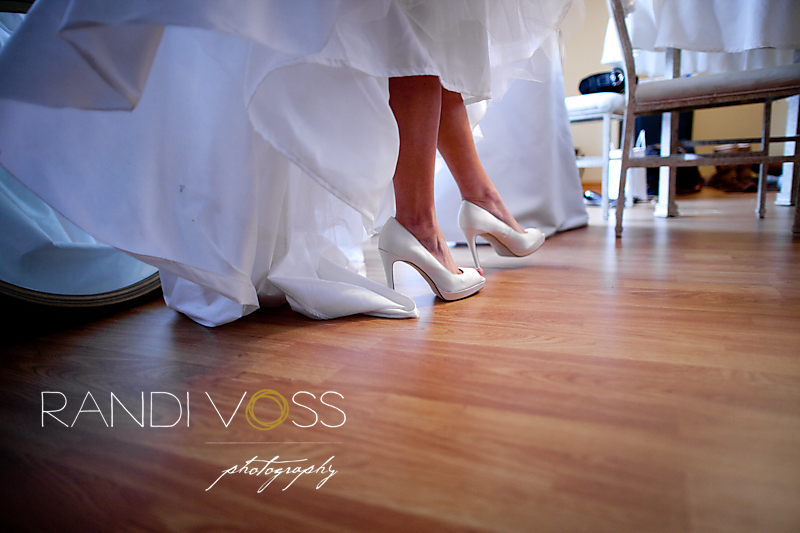What is the material of the floor in the scene?
Using the visual information, reply with a single word or short phrase.

Polished wooden